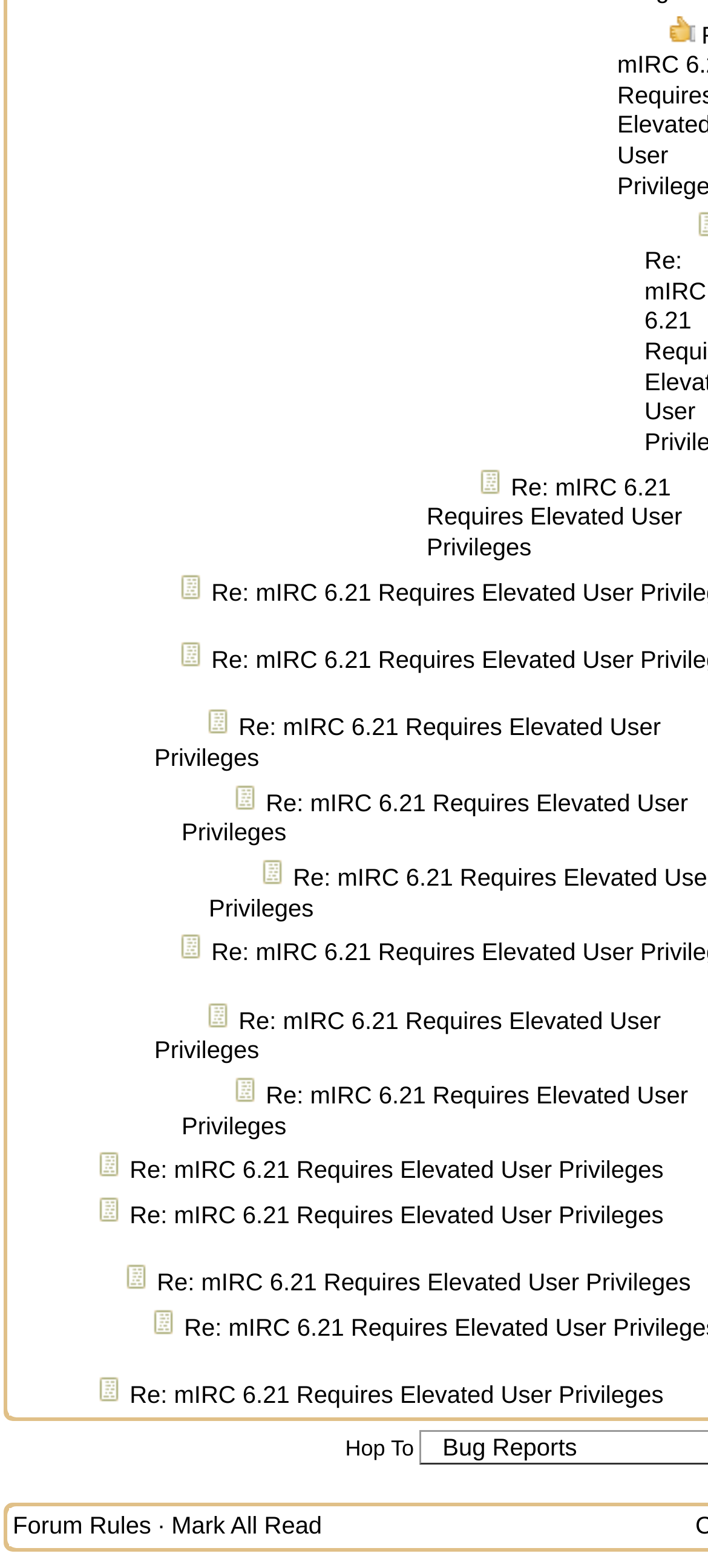Please find the bounding box coordinates of the element that must be clicked to perform the given instruction: "Hop to". The coordinates should be four float numbers from 0 to 1, i.e., [left, top, right, bottom].

[0.488, 0.915, 0.585, 0.931]